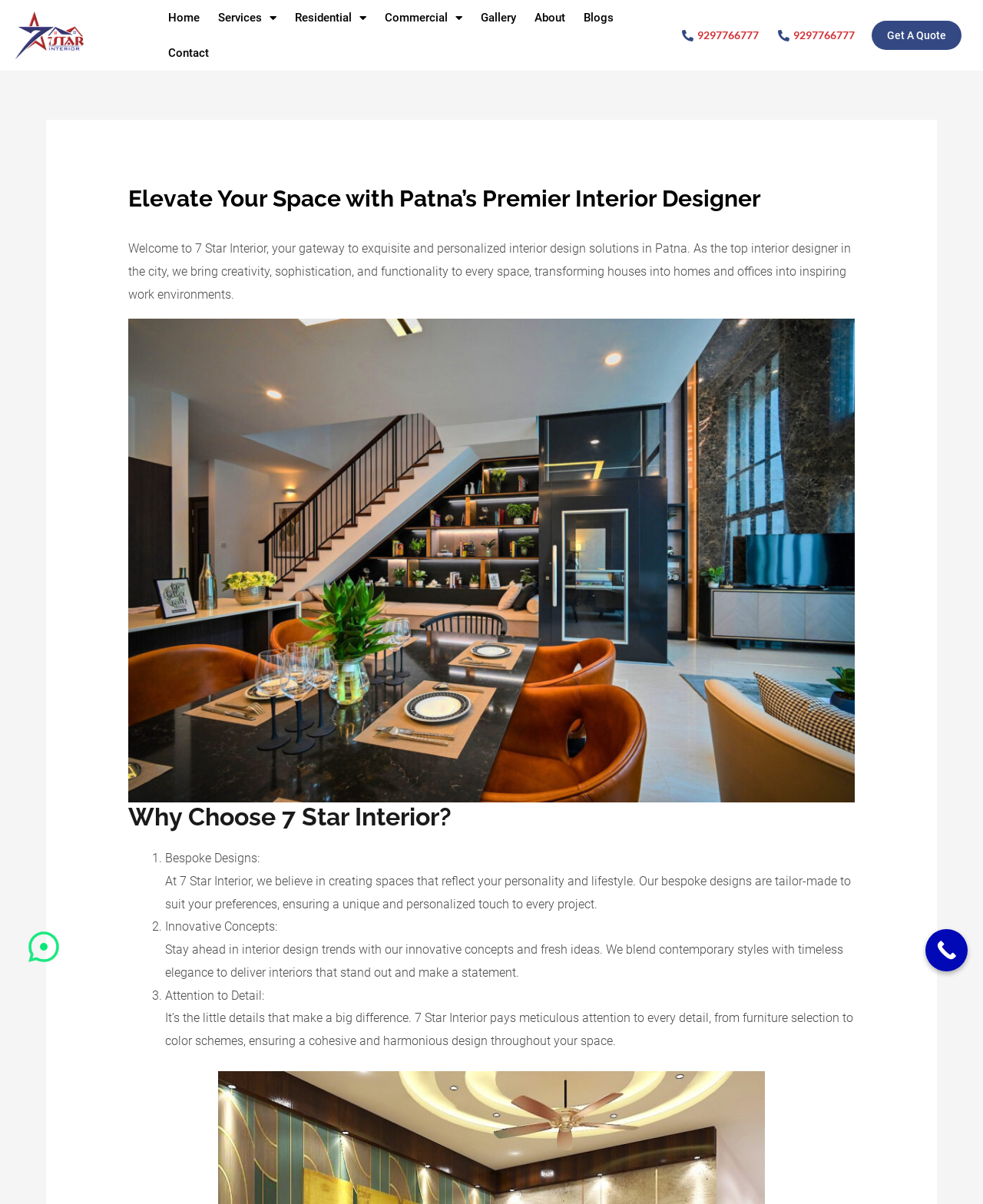Locate the bounding box coordinates of the element to click to perform the following action: 'Click the 'Get A Quote' button'. The coordinates should be given as four float values between 0 and 1, in the form of [left, top, right, bottom].

[0.886, 0.017, 0.978, 0.041]